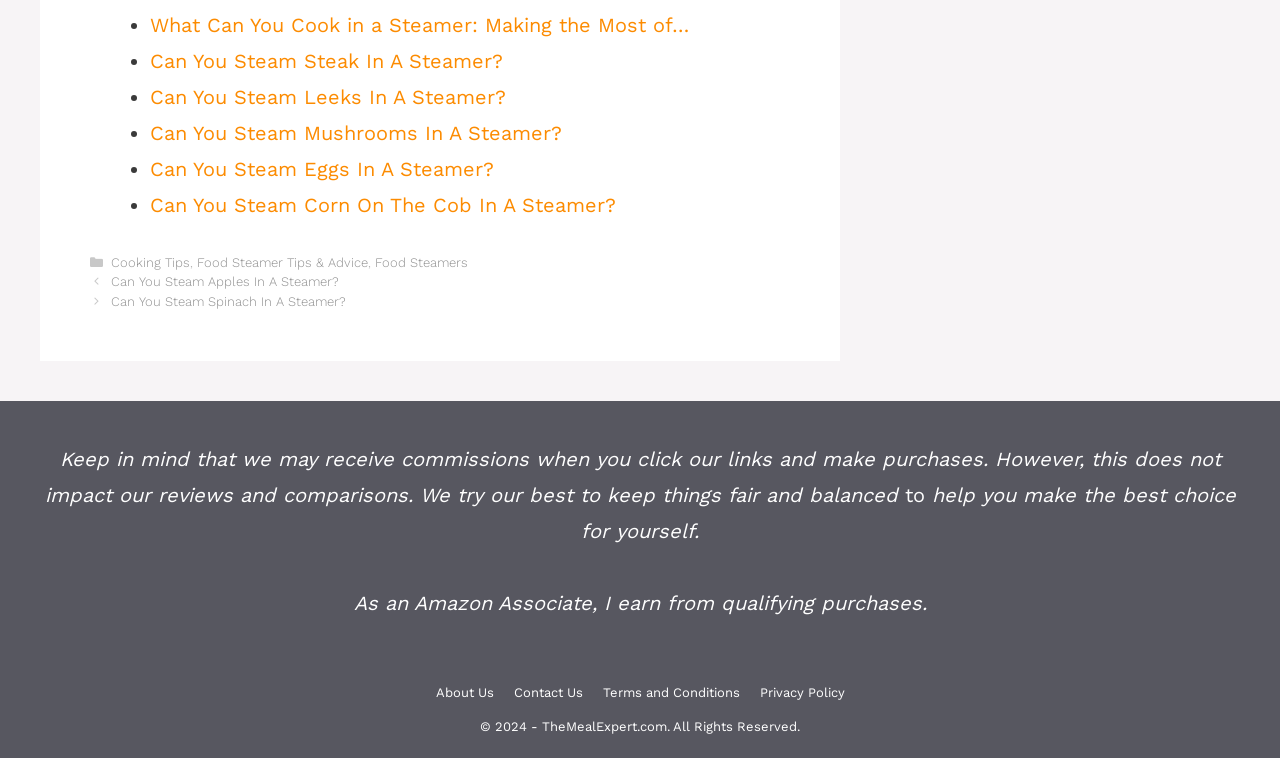Identify the bounding box coordinates of the specific part of the webpage to click to complete this instruction: "Learn about 'Food Steamer Tips & Advice'".

[0.154, 0.336, 0.287, 0.356]